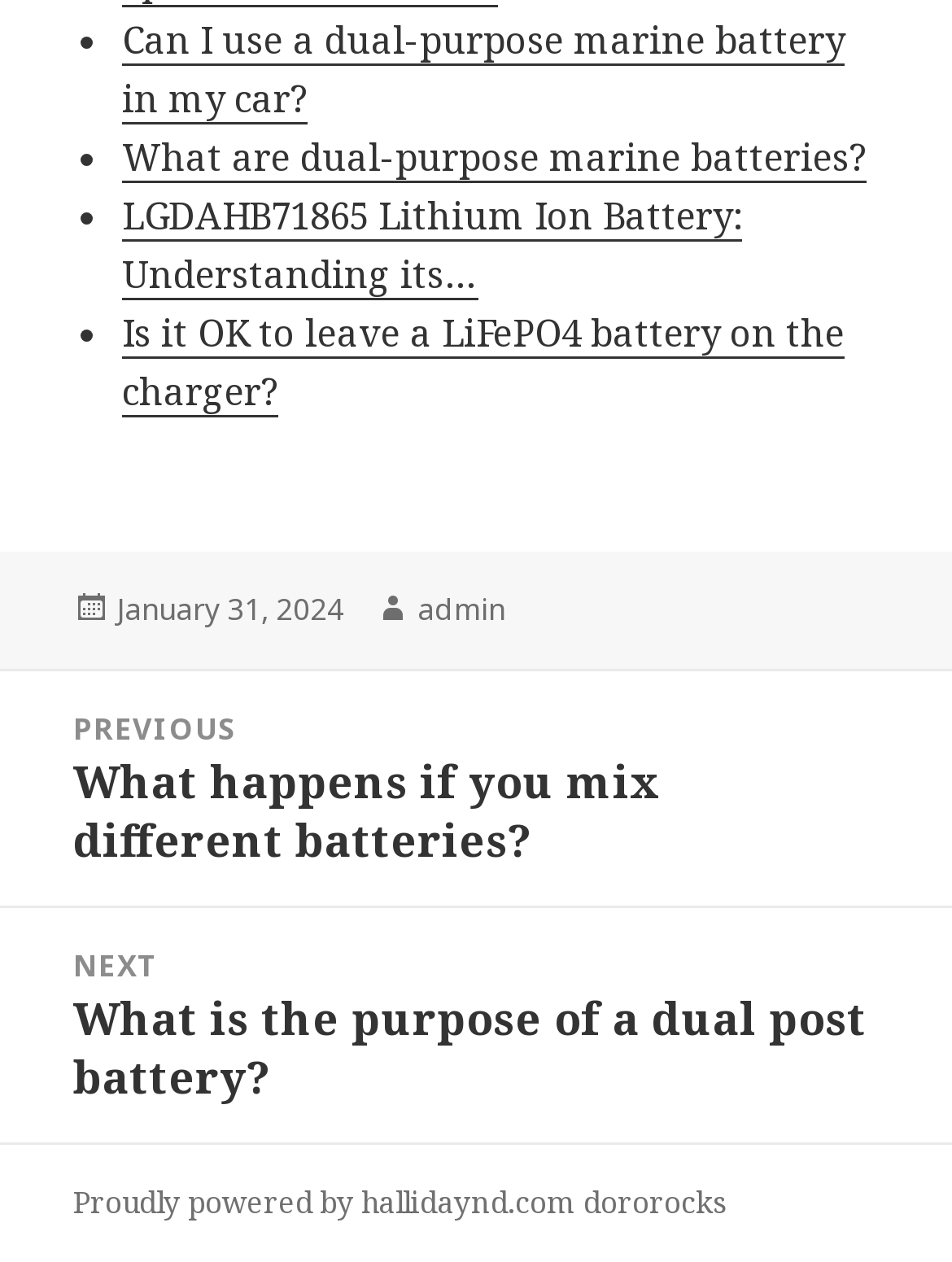Using the webpage screenshot and the element description What are dual-purpose marine batteries?, determine the bounding box coordinates. Specify the coordinates in the format (top-left x, top-left y, bottom-right x, bottom-right y) with values ranging from 0 to 1.

[0.128, 0.105, 0.91, 0.146]